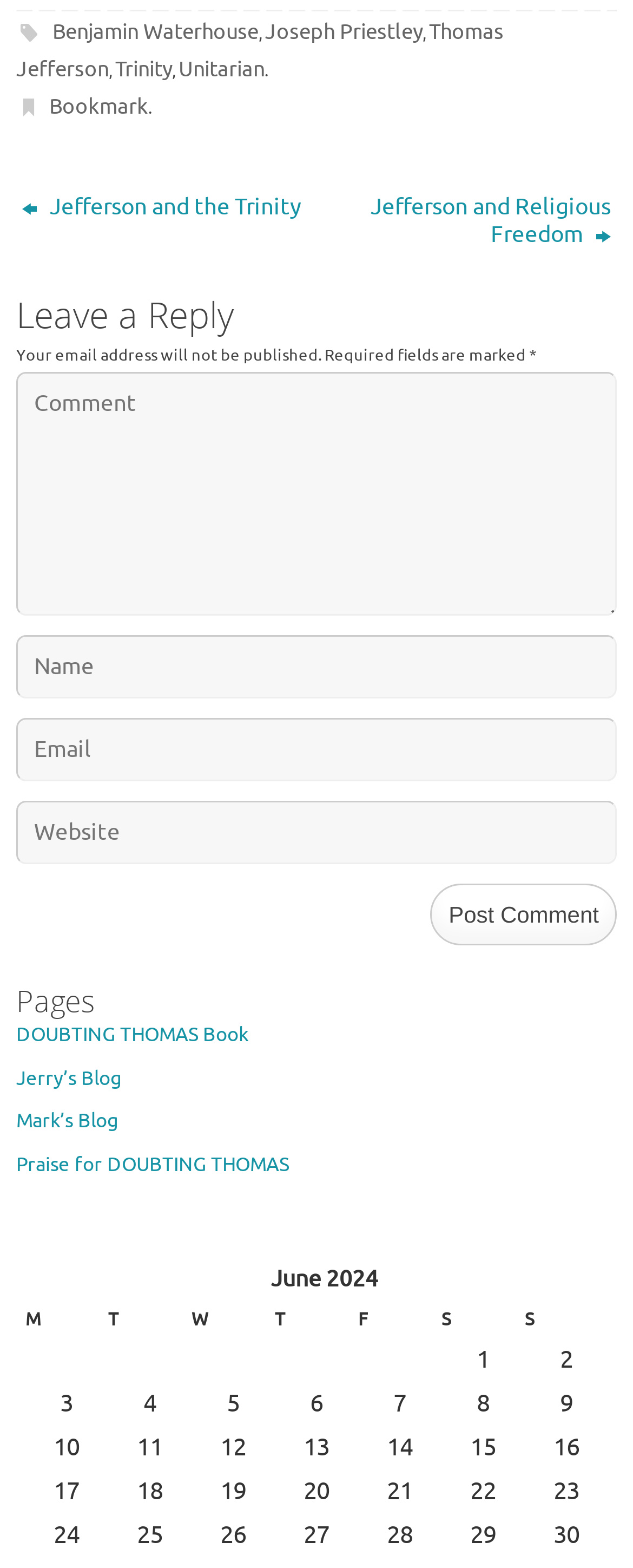Identify the bounding box coordinates for the UI element described as follows: name="author" placeholder="Name". Use the format (top-left x, top-left y, bottom-right x, bottom-right y) and ensure all values are floating point numbers between 0 and 1.

[0.026, 0.405, 0.974, 0.445]